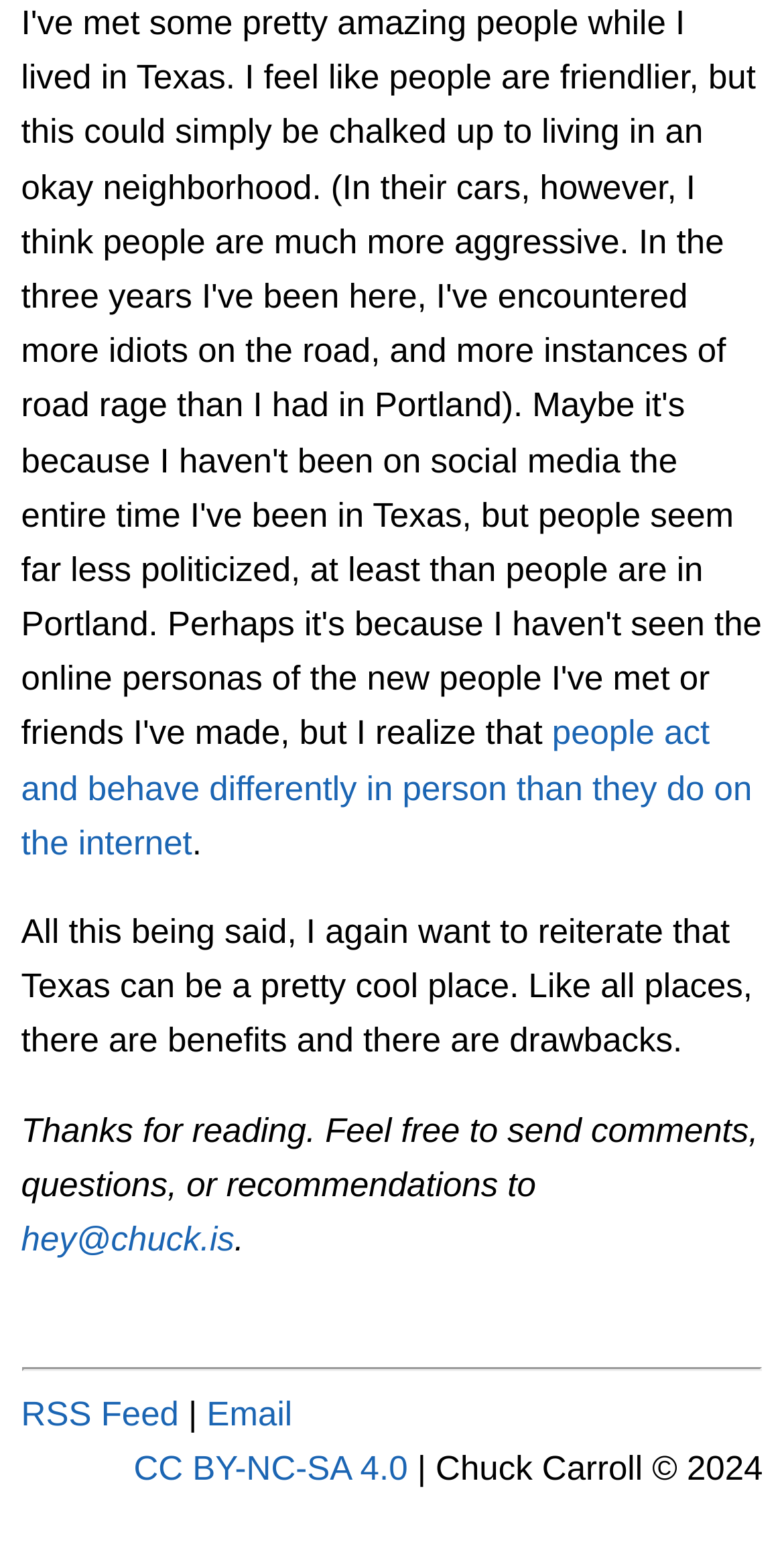What is the author's tone in the text?
Please answer the question with a detailed and comprehensive explanation.

The author's tone can be inferred as positive because despite mentioning drawbacks, they reiterate that Texas can be a pretty cool place, indicating a balanced and optimistic view.